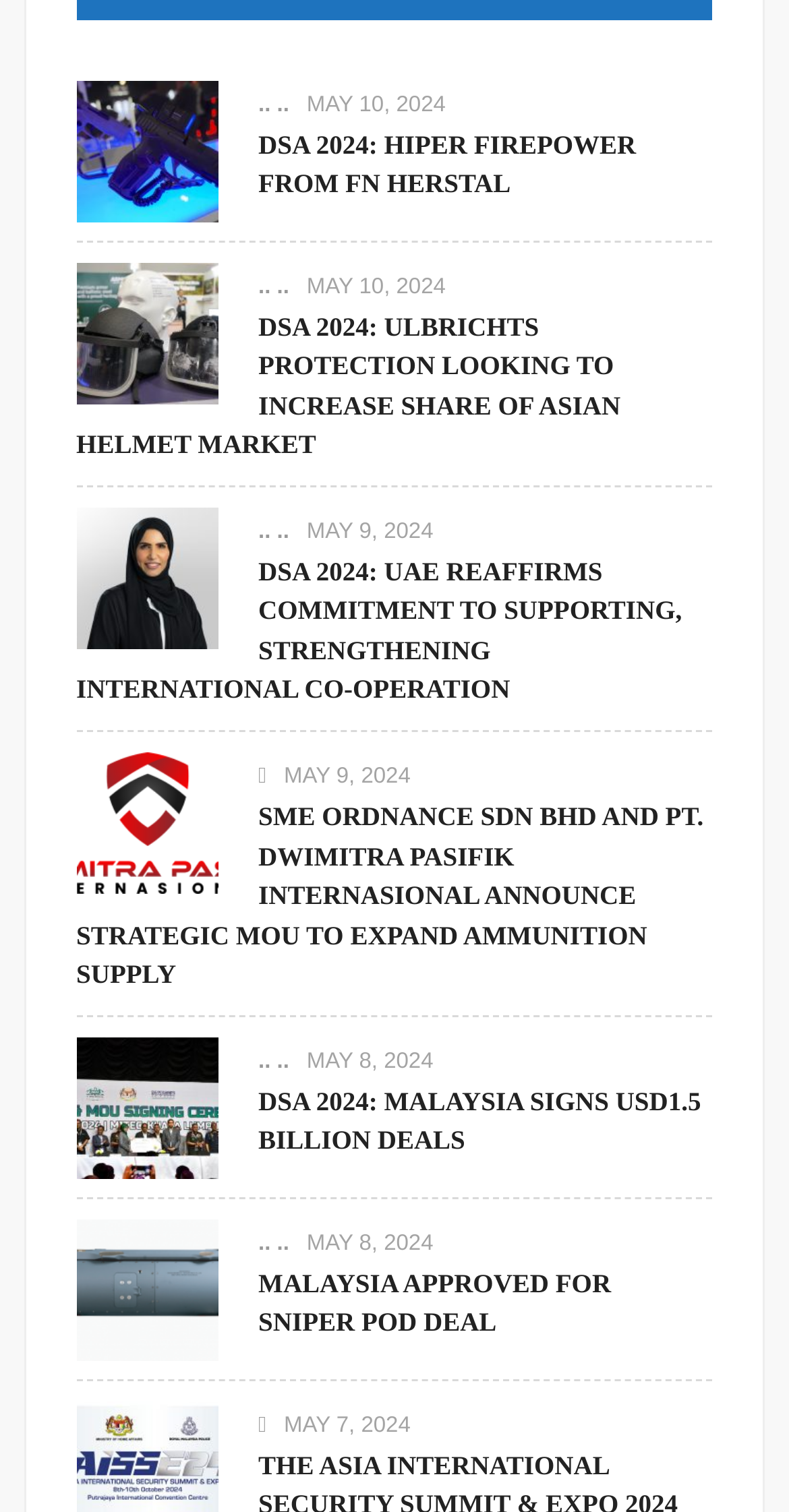Give a concise answer of one word or phrase to the question: 
What is the theme of the articles on this webpage?

Defense and security